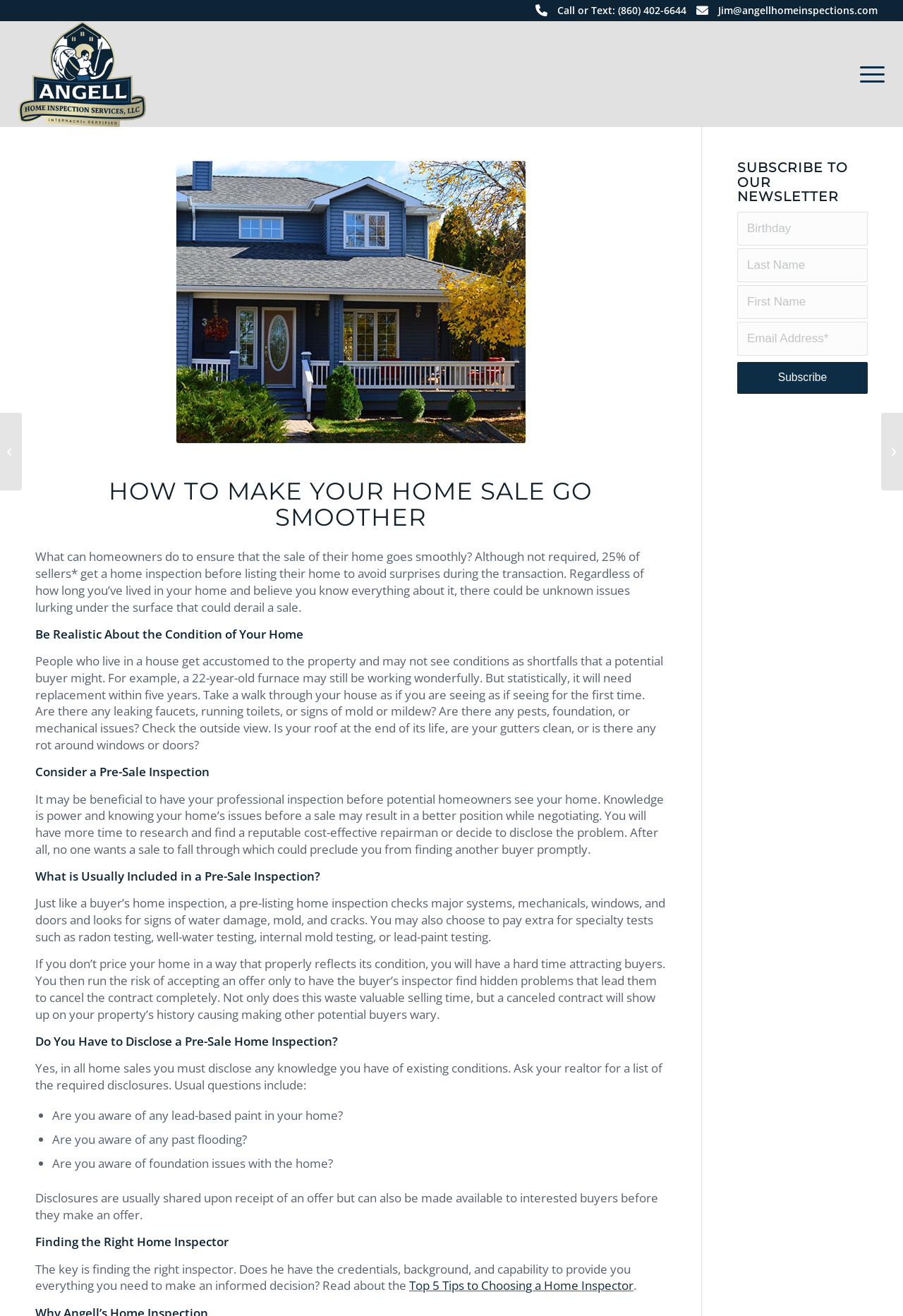Why is it important to price a home correctly?
Analyze the image and provide a thorough answer to the question.

The webpage explains that if a home is not priced correctly, it can be hard to attract buyers, and if a buyer's inspector finds hidden problems, they may cancel the contract, which can waste valuable selling time and make other potential buyers wary.